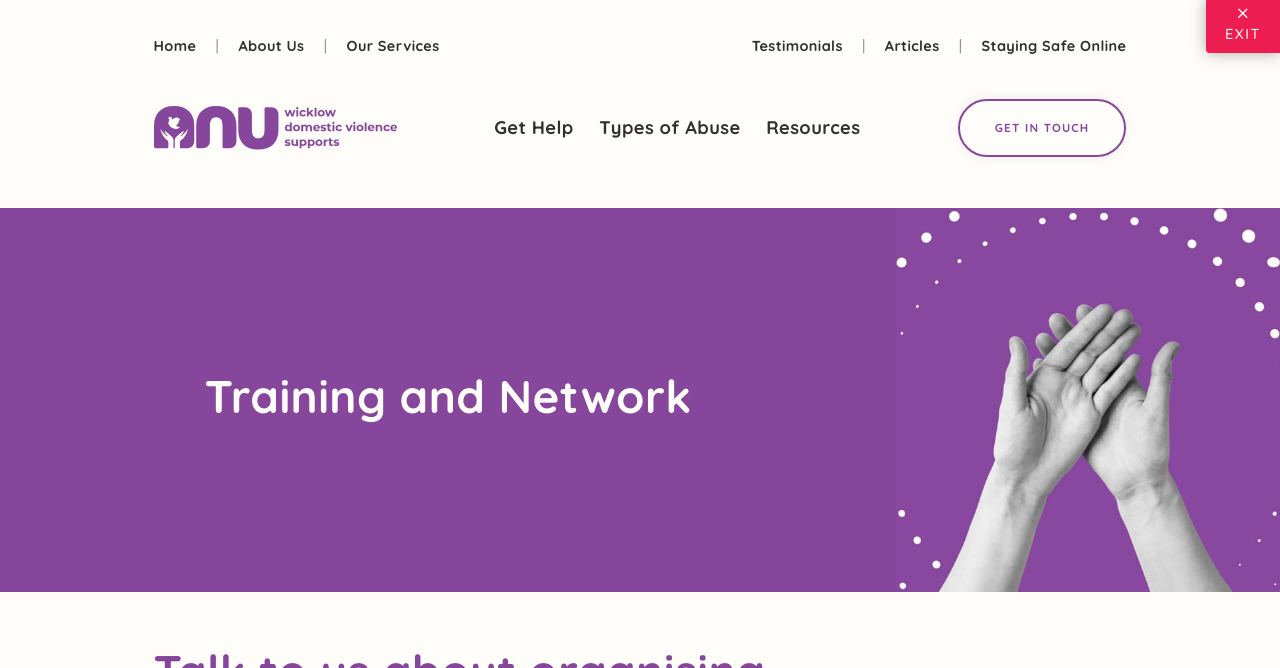Determine the coordinates of the bounding box for the clickable area needed to execute this instruction: "click the exit button".

[0.942, 0.0, 1.0, 0.08]